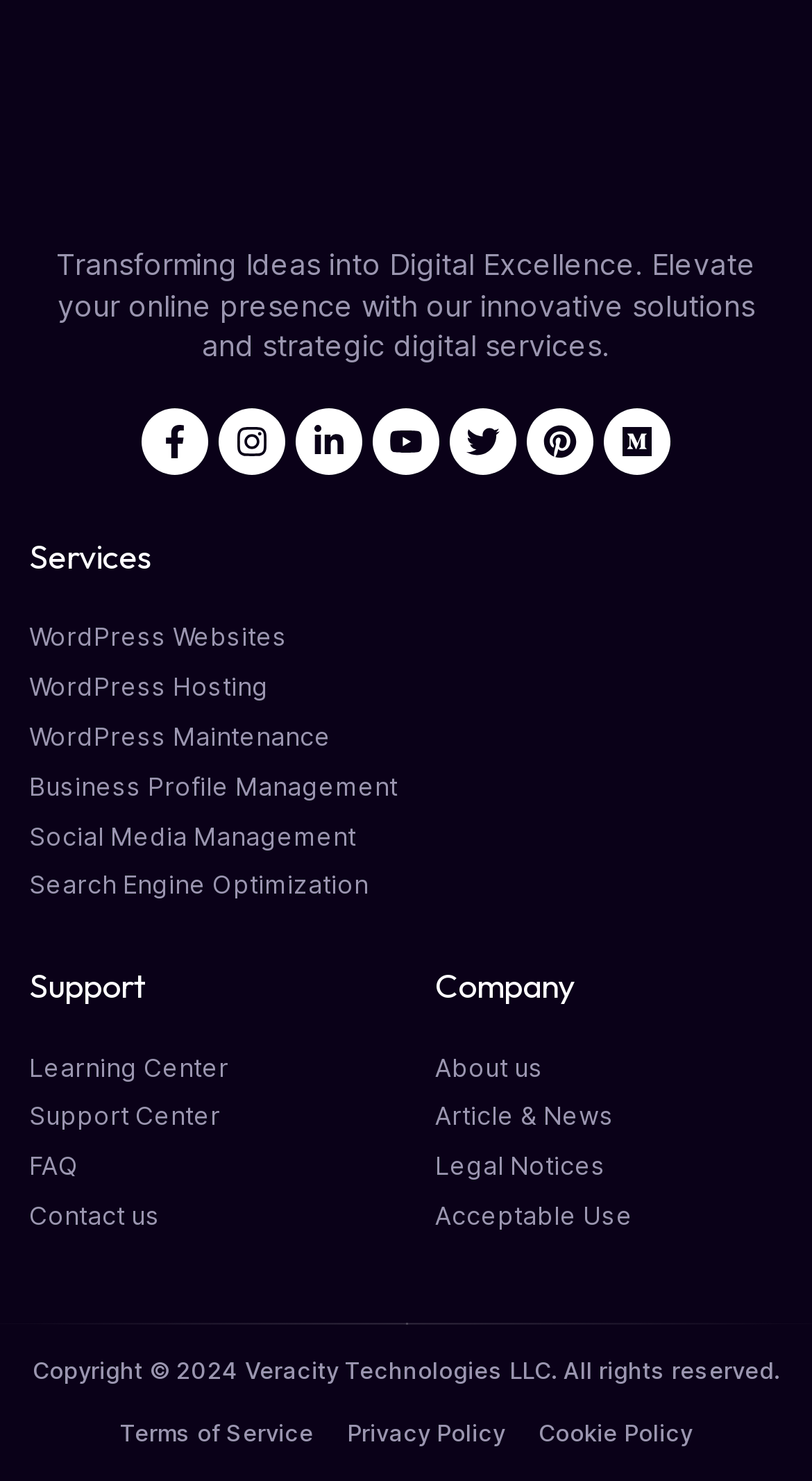Provide a one-word or brief phrase answer to the question:
How can I contact the company?

Contact us